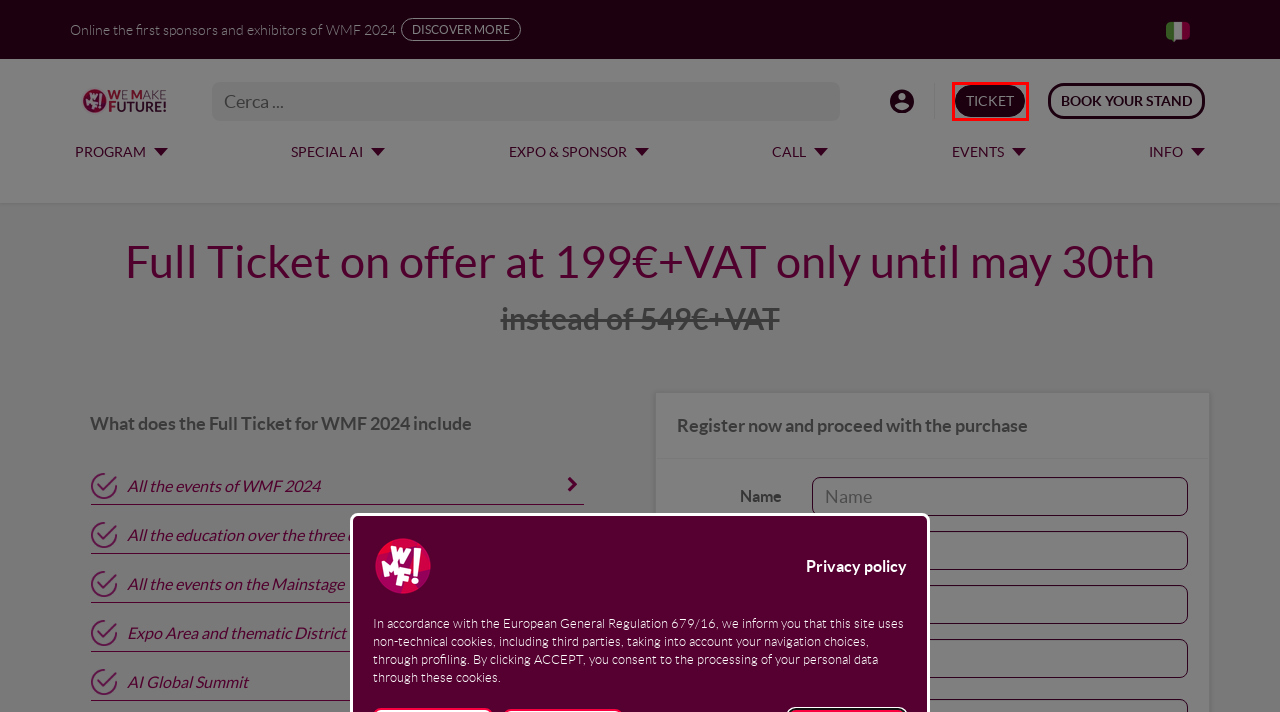You have a screenshot of a webpage with a red rectangle bounding box around an element. Identify the best matching webpage description for the new page that appears after clicking the element in the bounding box. The descriptions are:
A. Privacy Policy
B. WMF - We Make Future | June 13 - 14 - 15, 2024
C. Search On Media Group: Humans Leading Innovation
D. Discover All Offers | WMF 2024 | June 13-15
E. Terms of Service
F. General terms and conditions of online sale for the event WMF - We Make Future
G. Exhibit at WMF2024
H. Cookie Policy

D